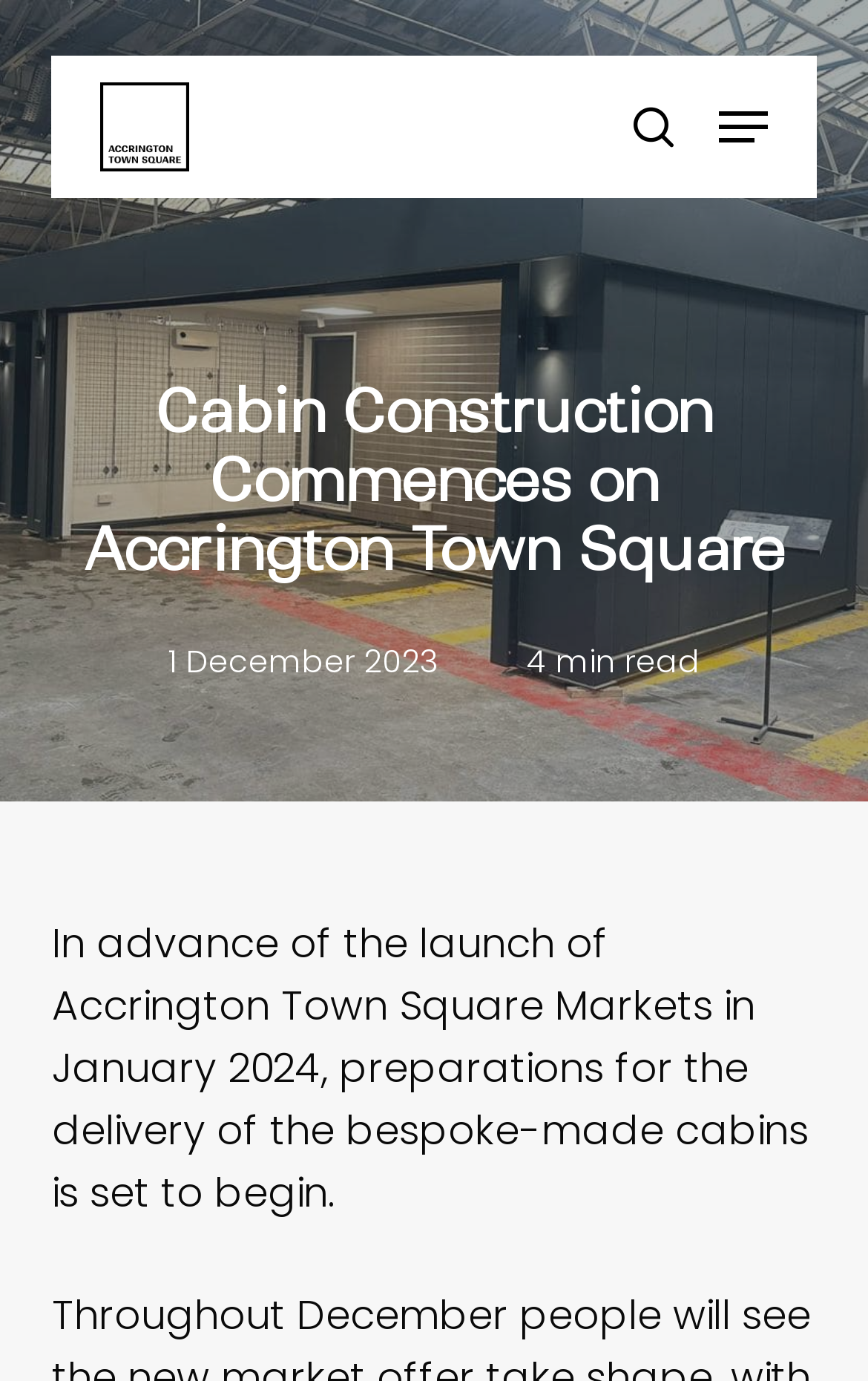Provide an in-depth description of the elements and layout of the webpage.

The webpage is about the Accrington Town Square Markets, specifically the commencement of cabin construction in preparation for its launch in January 2024. 

At the top left of the page, there is a search bar with a "Search" textbox and a "Close Search" link to its right. Below the search bar, there is a link to "Accrington Town Square" accompanied by an image of the same name. 

To the right of the search bar, there is another "search" link. A "Navigation Menu" button is located at the top right corner of the page. 

The main content of the page starts with a heading that reads "Cabin Construction Commences on Accrington Town Square". Below the heading, there is a date "1 December 2023" and a "4 min read" label, indicating the duration it takes to read the article. 

The main article text is positioned below the date and read time, which summarizes the preparations for the delivery of bespoke-made cabins in advance of the market launch.